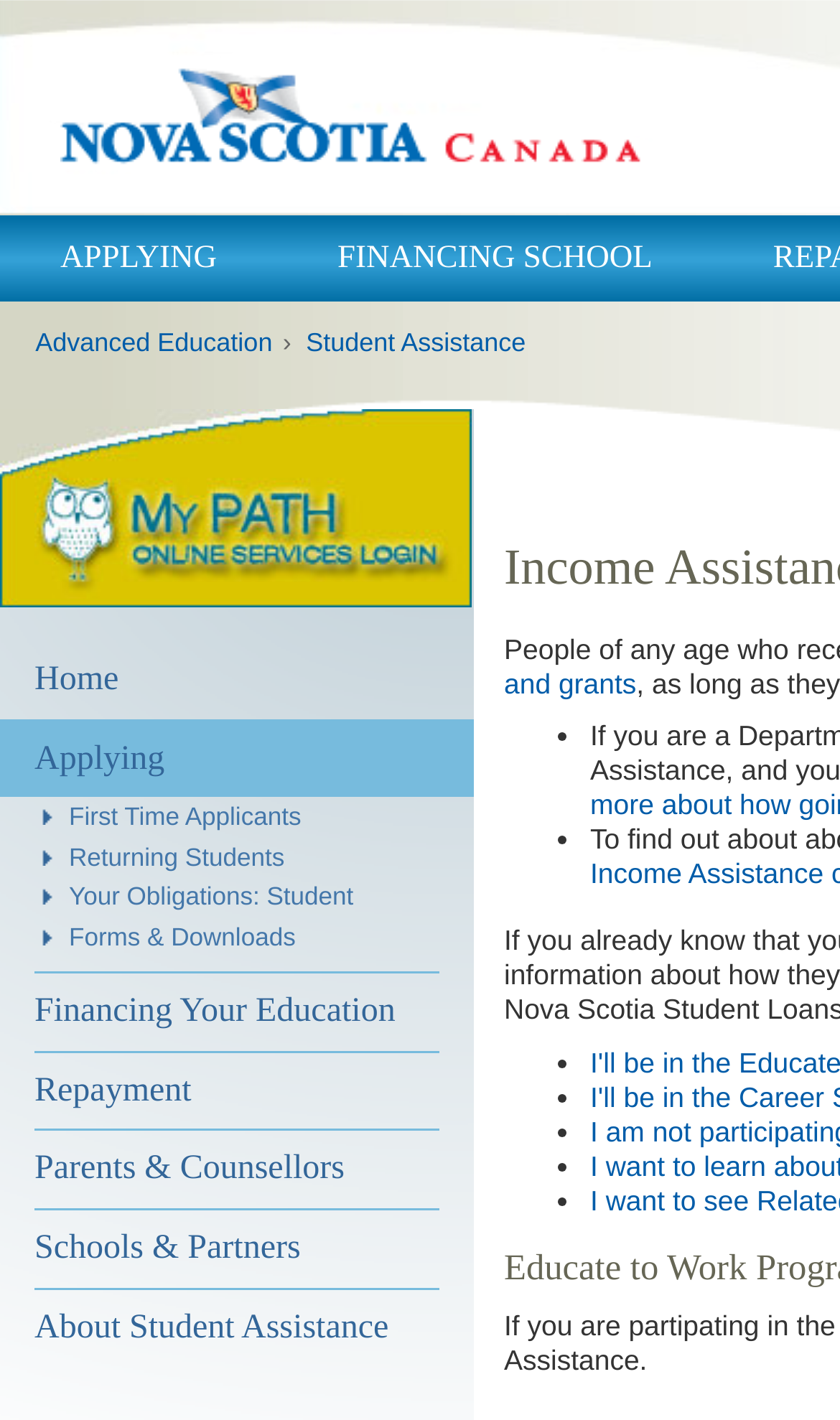Please determine the bounding box coordinates, formatted as (top-left x, top-left y, bottom-right x, bottom-right y), with all values as floating point numbers between 0 and 1. Identify the bounding box of the region described as: Student Assistance

[0.0, 0.212, 0.284, 0.235]